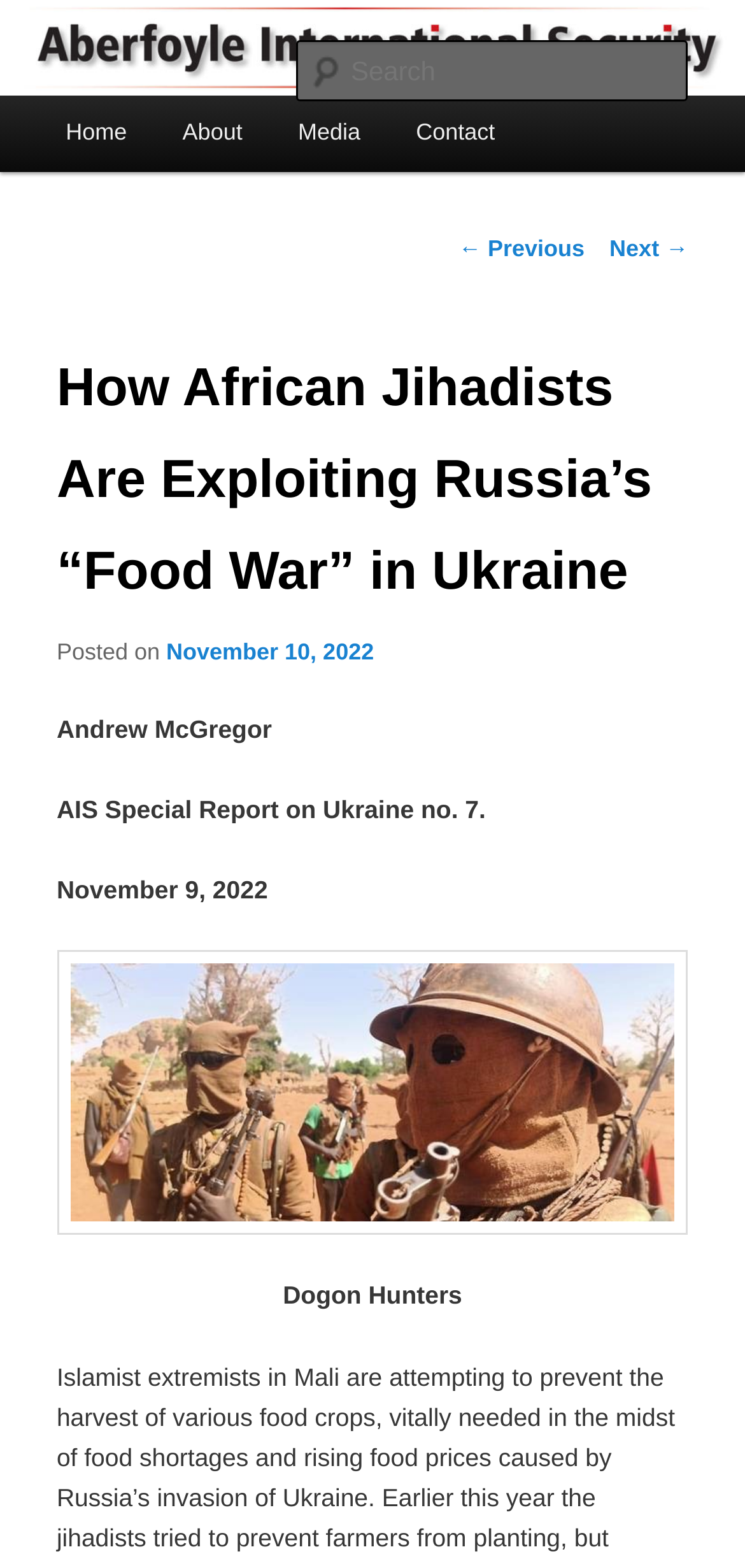What is the date of the report?
Based on the image, give a one-word or short phrase answer.

November 10, 2022